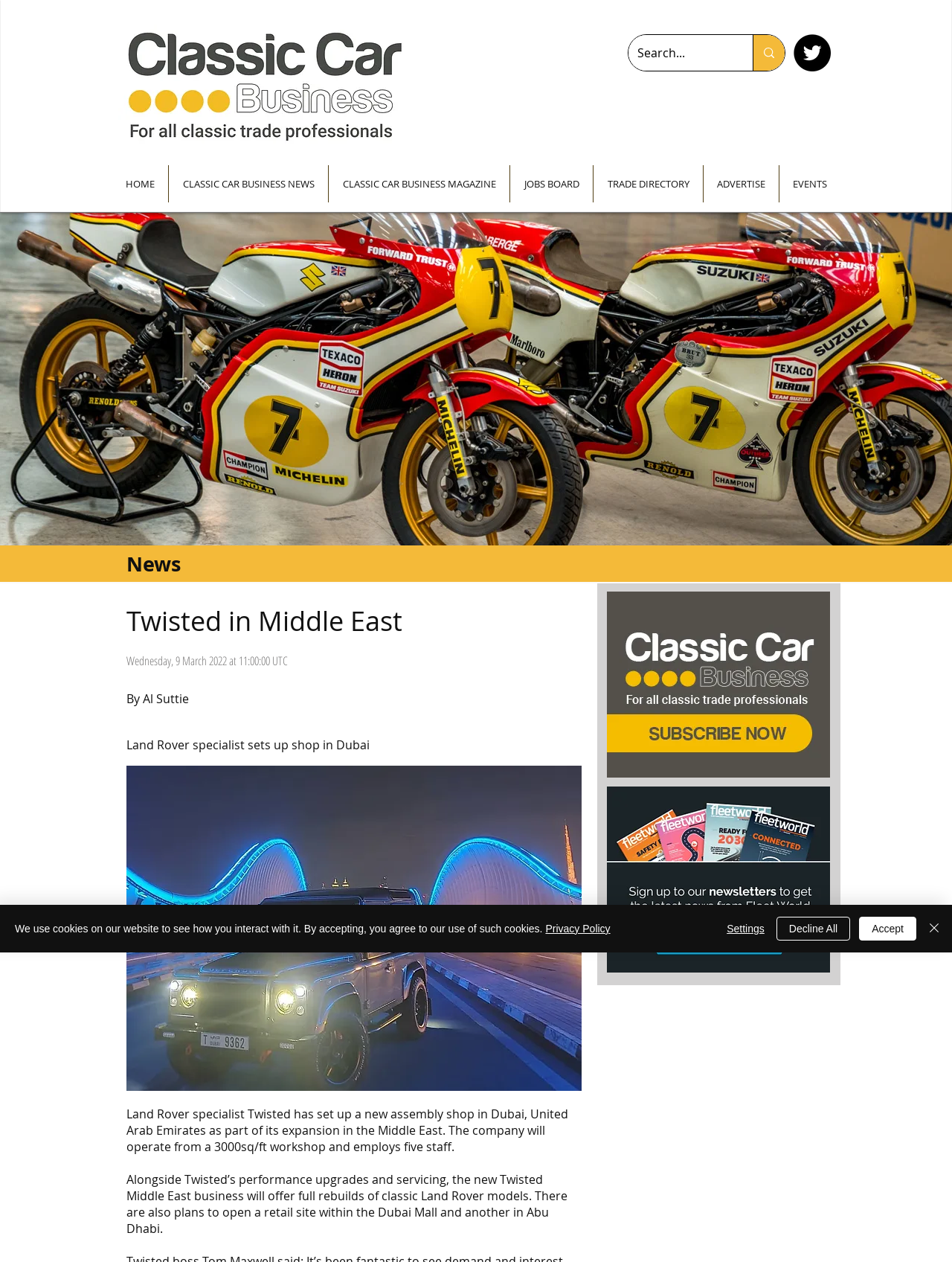Please determine the bounding box coordinates for the element that should be clicked to follow these instructions: "Read the article about Land Rover specialist".

[0.133, 0.478, 0.555, 0.506]